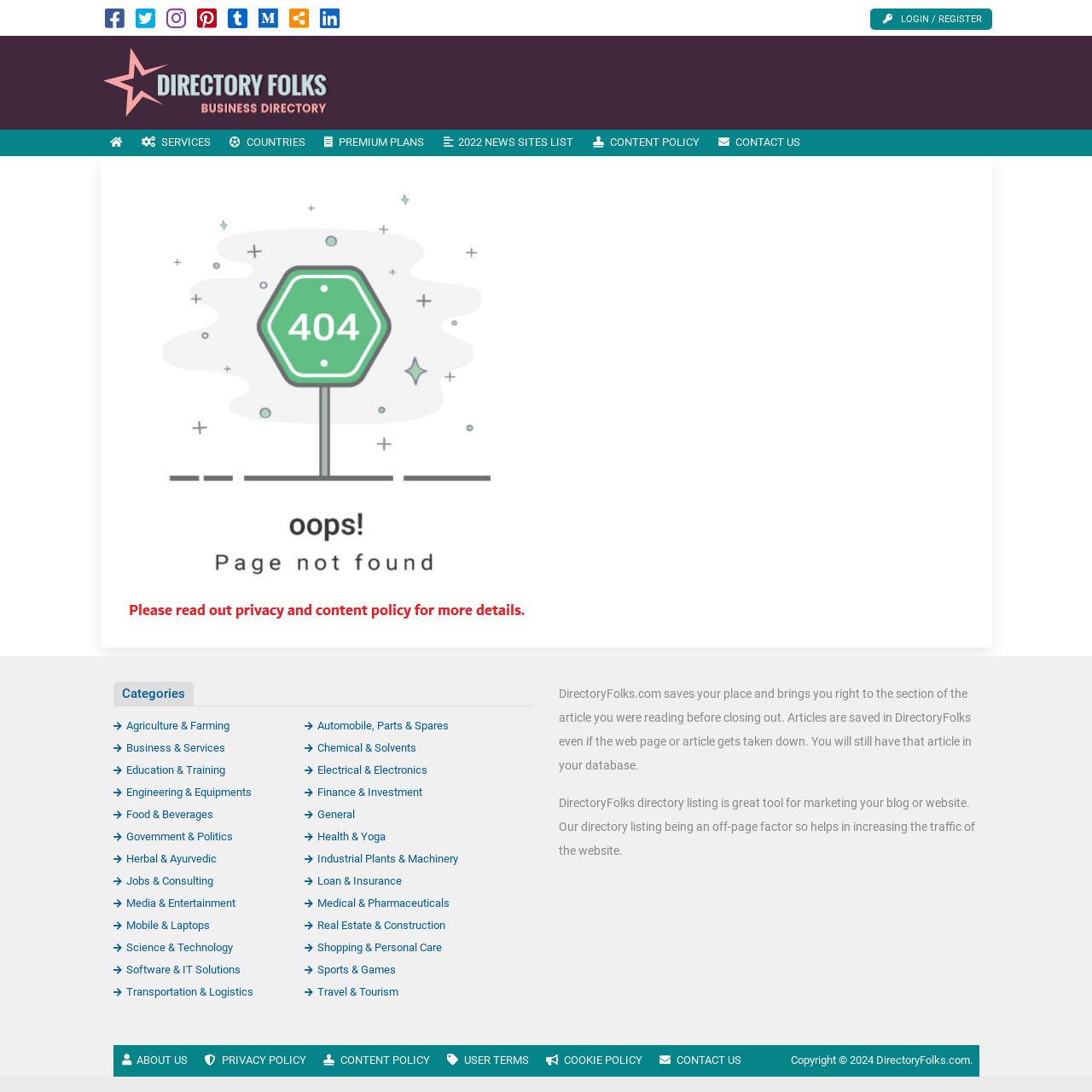Please specify the bounding box coordinates of the clickable region to carry out the following instruction: "Read ABOUT US". The coordinates should be four float numbers between 0 and 1, in the format [left, top, right, bottom].

[0.104, 0.957, 0.18, 0.986]